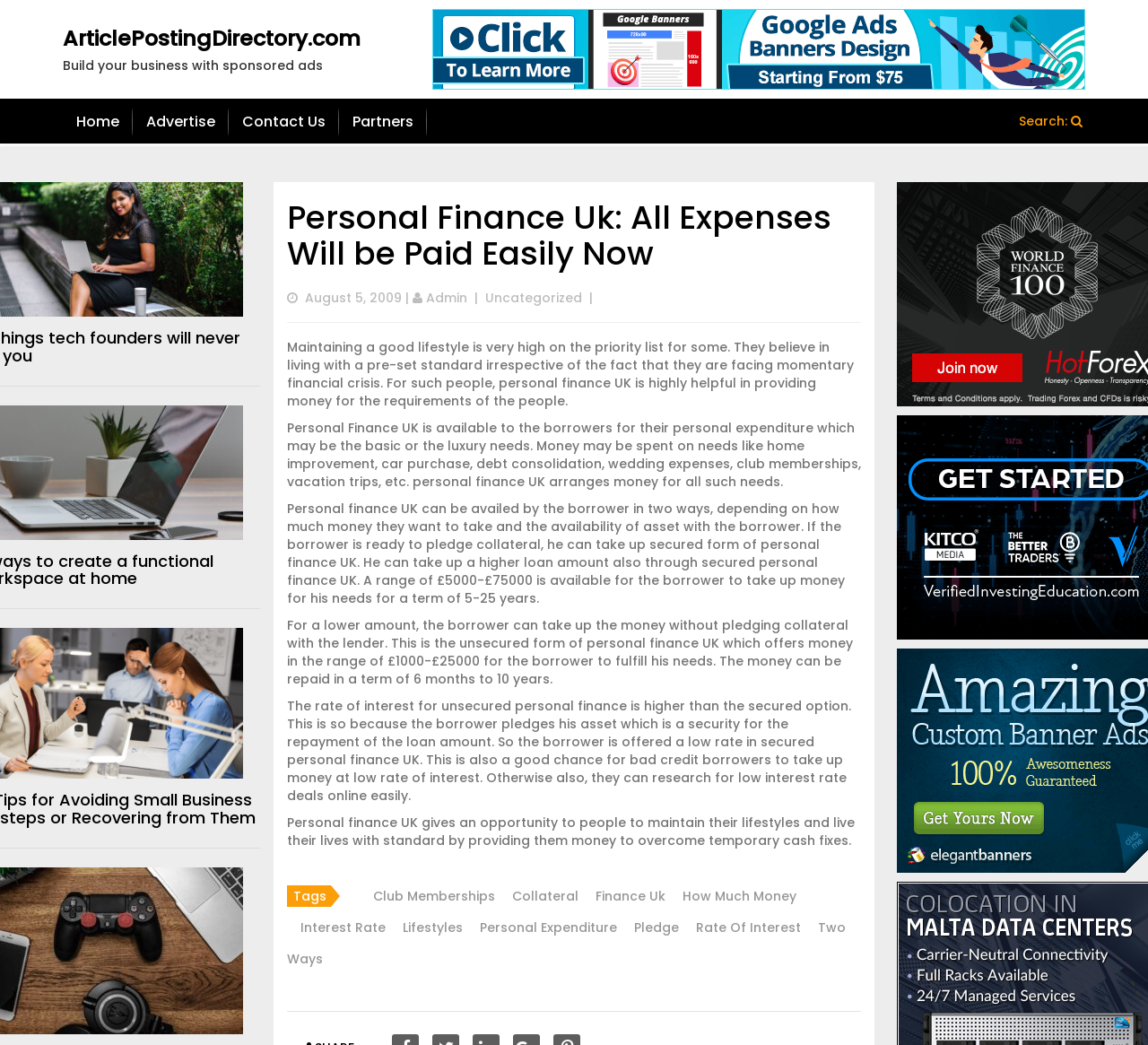What are the two forms of personal finance UK?
Refer to the image and give a detailed response to the question.

The two forms of personal finance UK are obtained from the static text elements that describe the different ways of availing personal finance UK, one of which requires collateral and the other does not.